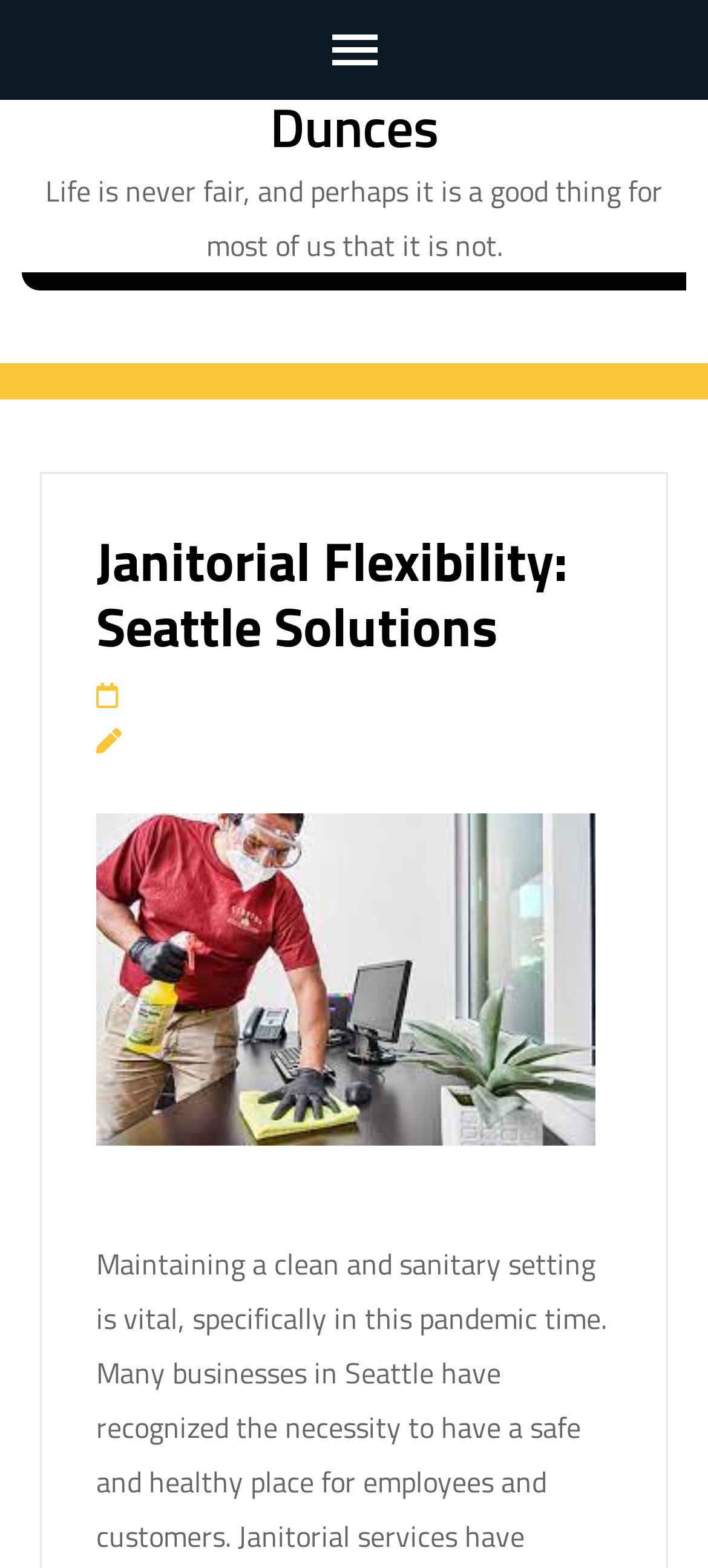How many links are on the webpage?
Use the screenshot to answer the question with a single word or phrase.

4